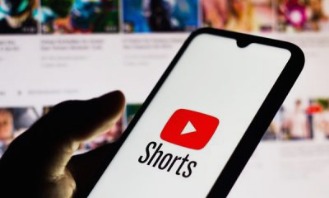What is the purpose of YouTube Shorts?
Offer a detailed and full explanation in response to the question.

The image highlights YouTube's innovative approach to engaging users with concise and dynamic video clips through its Shorts feature, which is designed to provide an easy and accessible way to consume short-form video content on mobile devices.